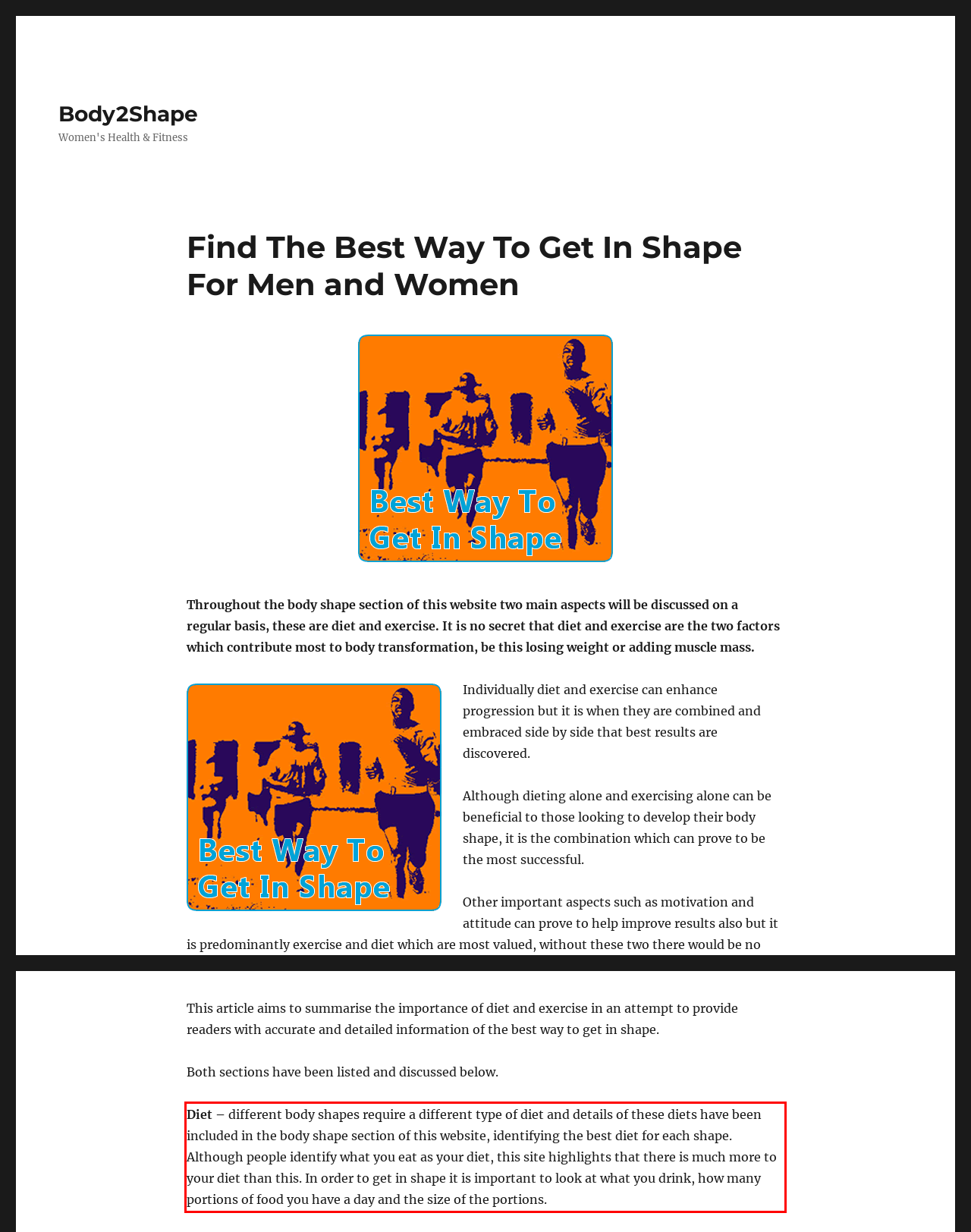You have a screenshot of a webpage with a UI element highlighted by a red bounding box. Use OCR to obtain the text within this highlighted area.

Diet – different body shapes require a different type of diet and details of these diets have been included in the body shape section of this website, identifying the best diet for each shape. Although people identify what you eat as your diet, this site highlights that there is much more to your diet than this. In order to get in shape it is important to look at what you drink, how many portions of food you have a day and the size of the portions.